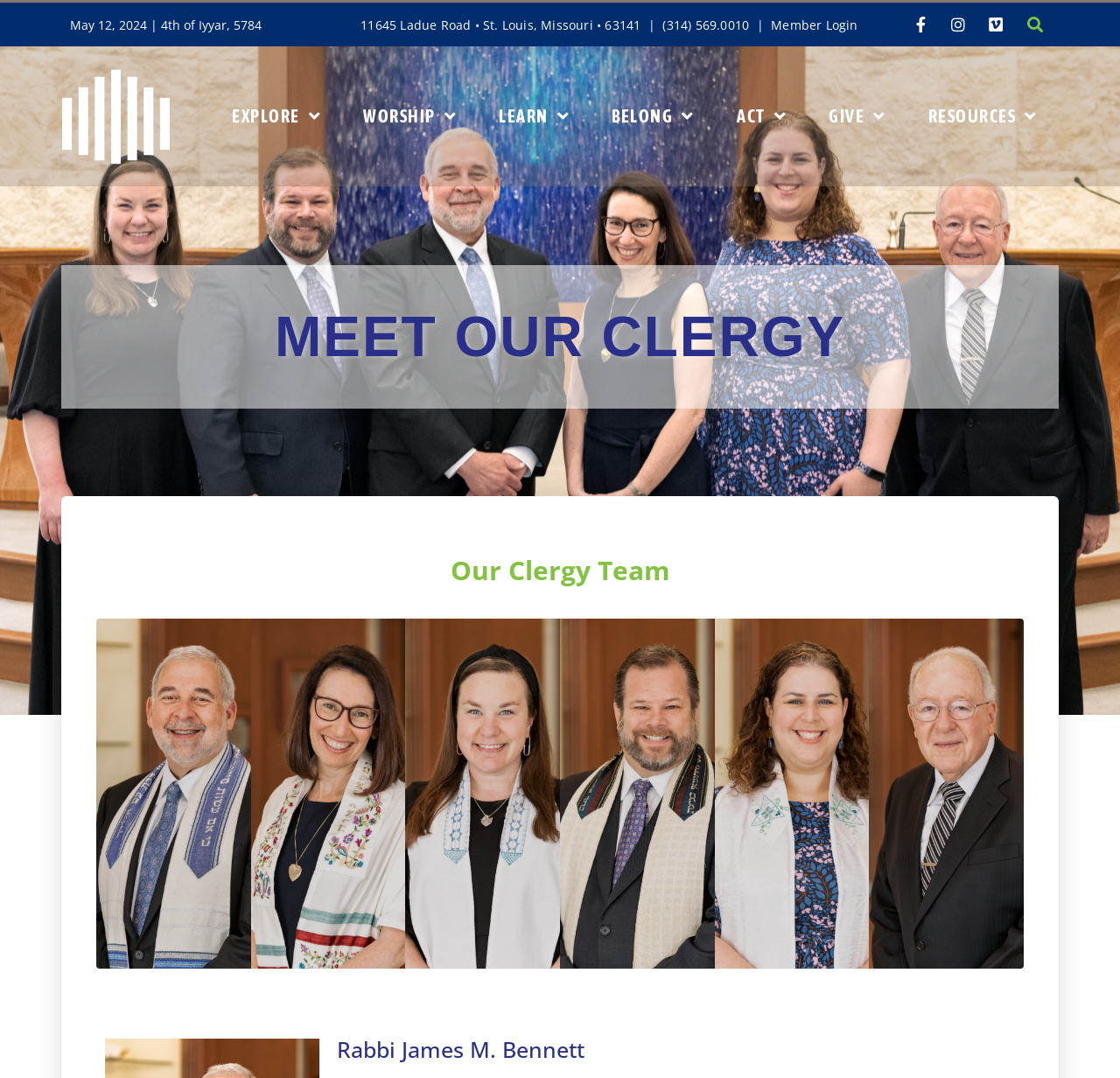What is the address of Congregation Shaare Emeth?
Answer the question using a single word or phrase, according to the image.

11645 Ladue Road, St. Louis, Missouri 63141